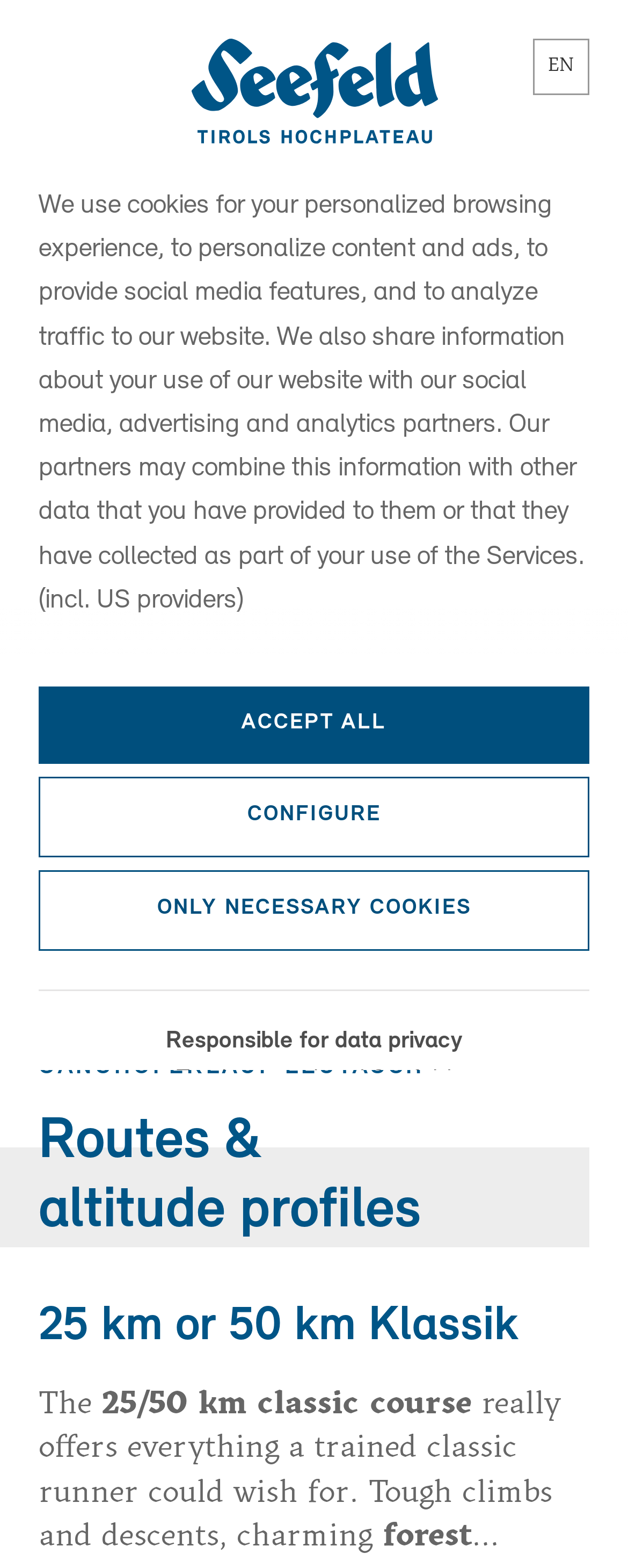Determine the bounding box coordinates for the HTML element mentioned in the following description: "Only necessary cookies". The coordinates should be a list of four floats ranging from 0 to 1, represented as [left, top, right, bottom].

[0.062, 0.555, 0.938, 0.606]